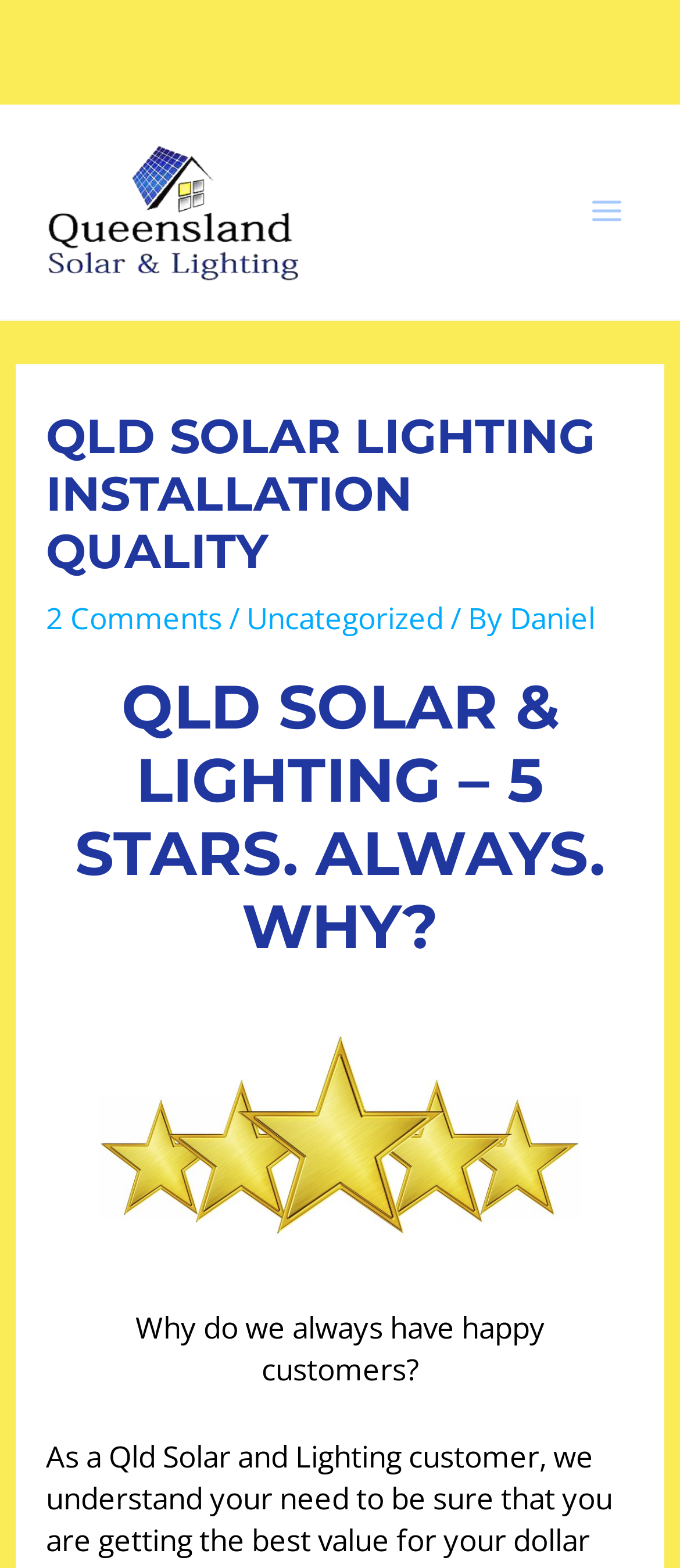Determine the bounding box of the UI component based on this description: "Uncategorized". The bounding box coordinates should be four float values between 0 and 1, i.e., [left, top, right, bottom].

[0.362, 0.382, 0.652, 0.407]